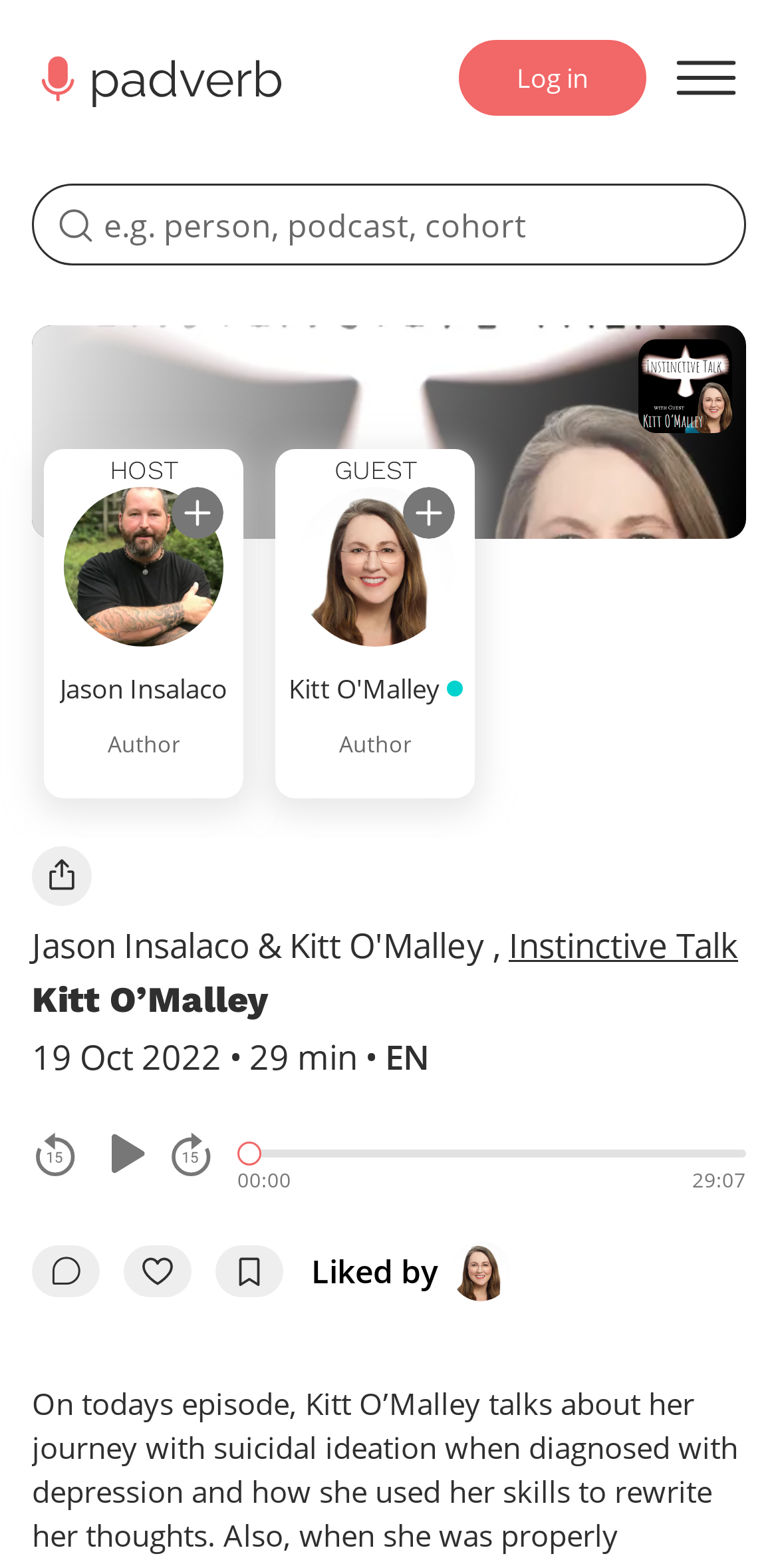Determine the bounding box coordinates of the section to be clicked to follow the instruction: "Go to episode's comments". The coordinates should be given as four float numbers between 0 and 1, formatted as [left, top, right, bottom].

[0.041, 0.794, 0.128, 0.827]